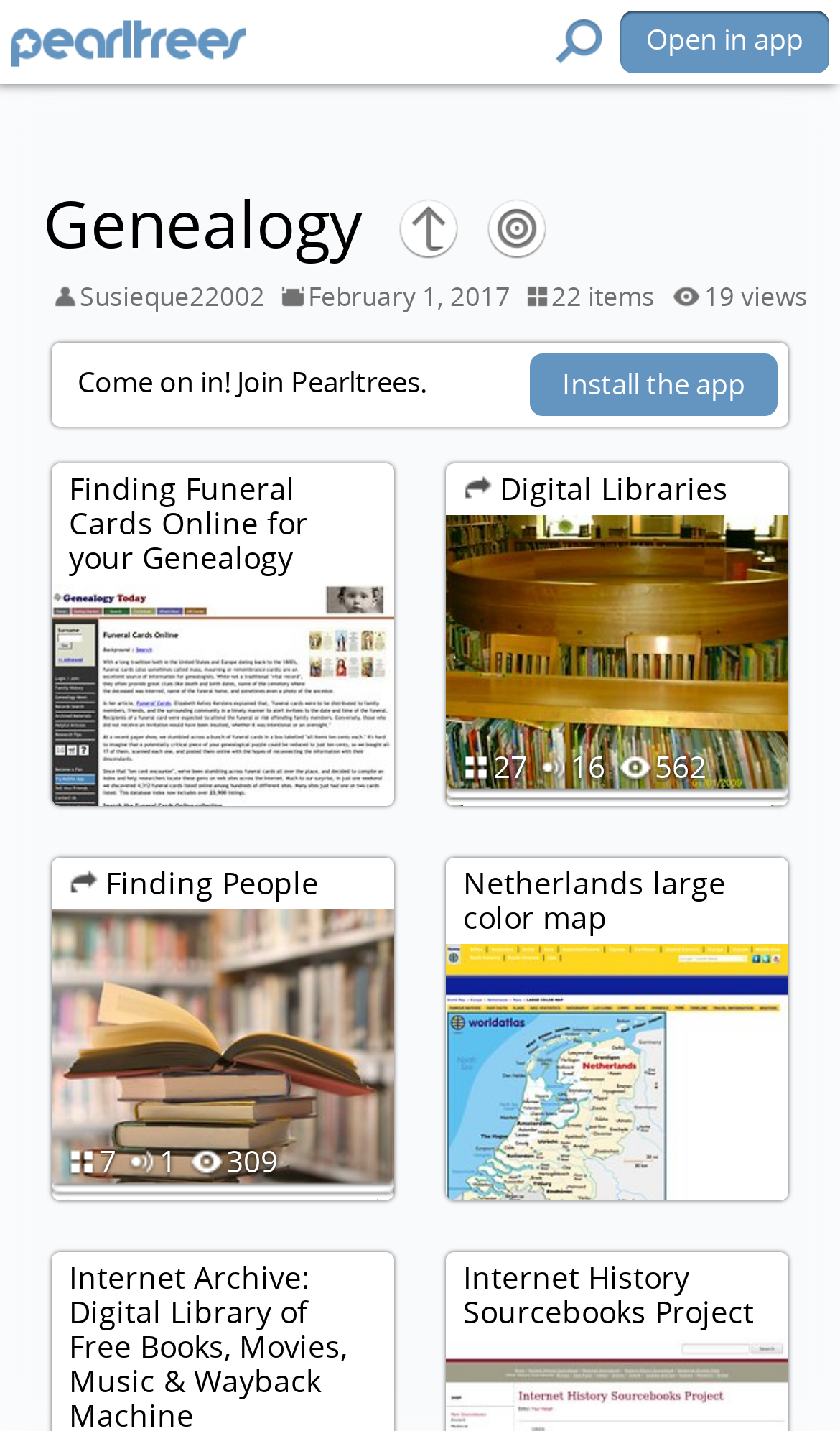Respond with a single word or phrase to the following question: Who is the author of the content?

Susieque22002